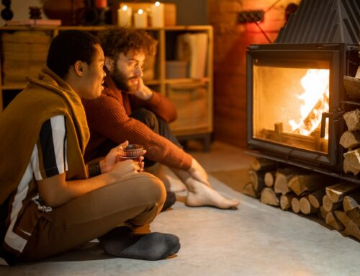Look at the image and give a detailed response to the following question: How many people are in the scene?

The caption describes two people sitting comfortably by the fireplace, sharing an engaging moment, which indicates that there are two individuals in the scene.